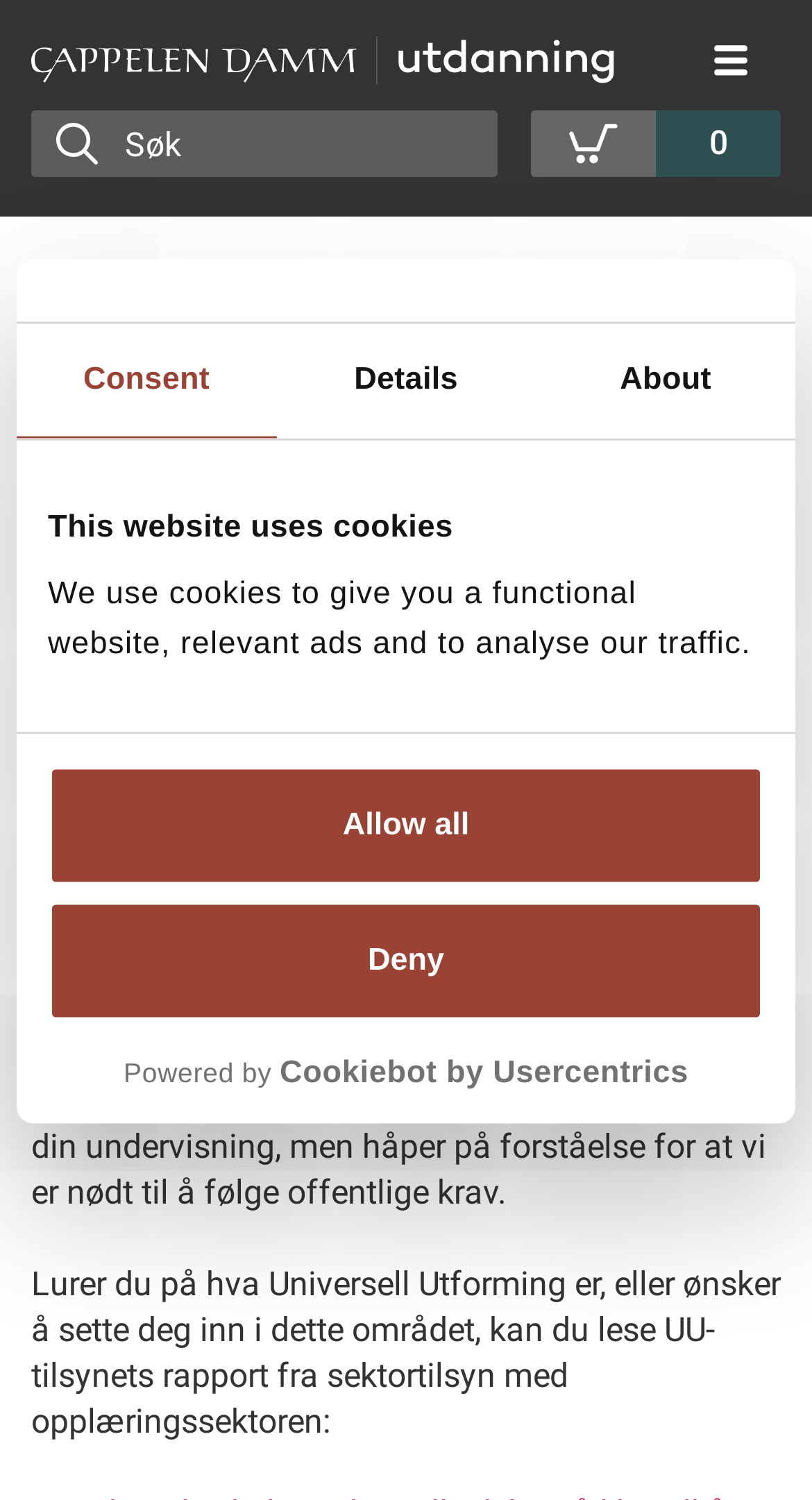What is the function of the 'Meny' button?
Please answer using one word or phrase, based on the screenshot.

To open a menu